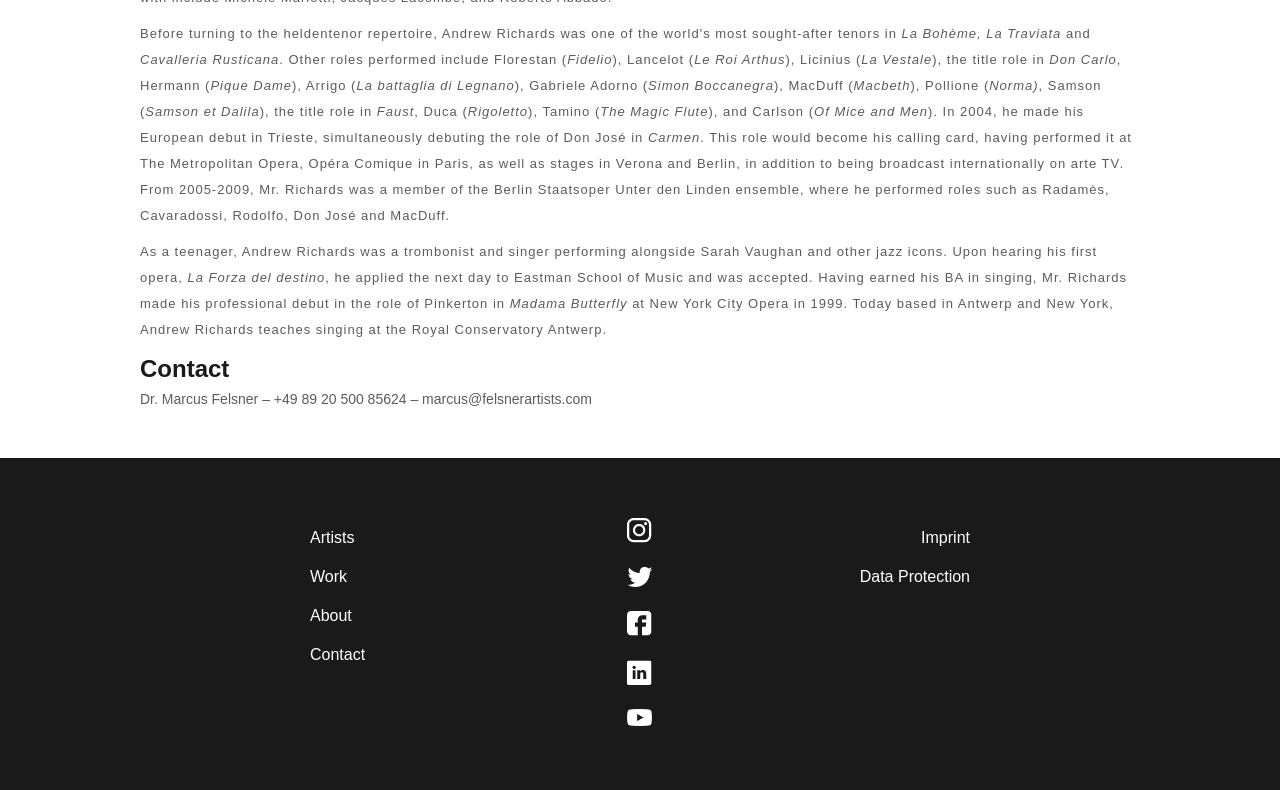What is the name of the school where Andrew Richards earned his BA in singing? From the image, respond with a single word or brief phrase.

Eastman School of Music